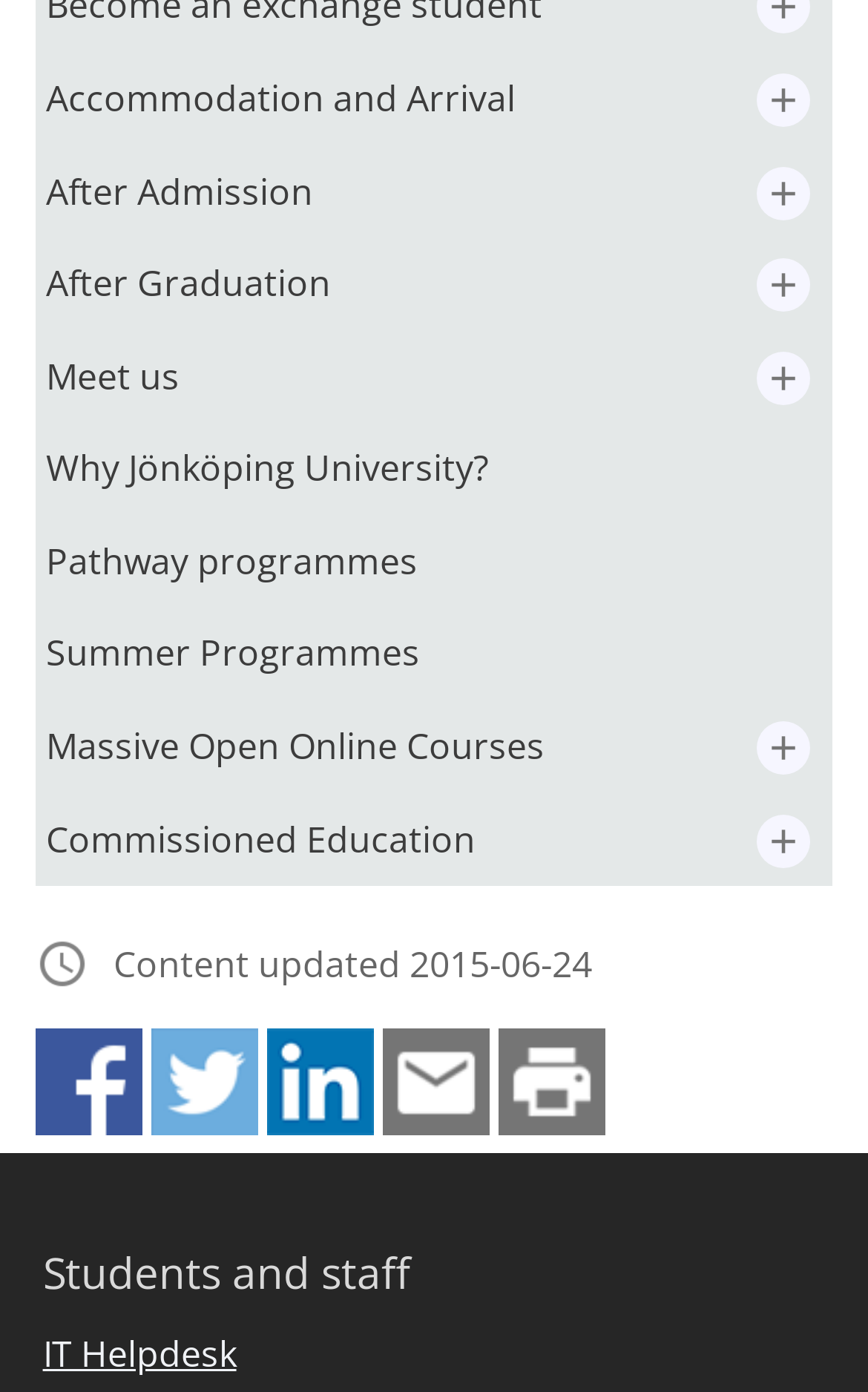Find the bounding box coordinates for the HTML element specified by: "alt="Print this page"".

[0.574, 0.788, 0.697, 0.823]